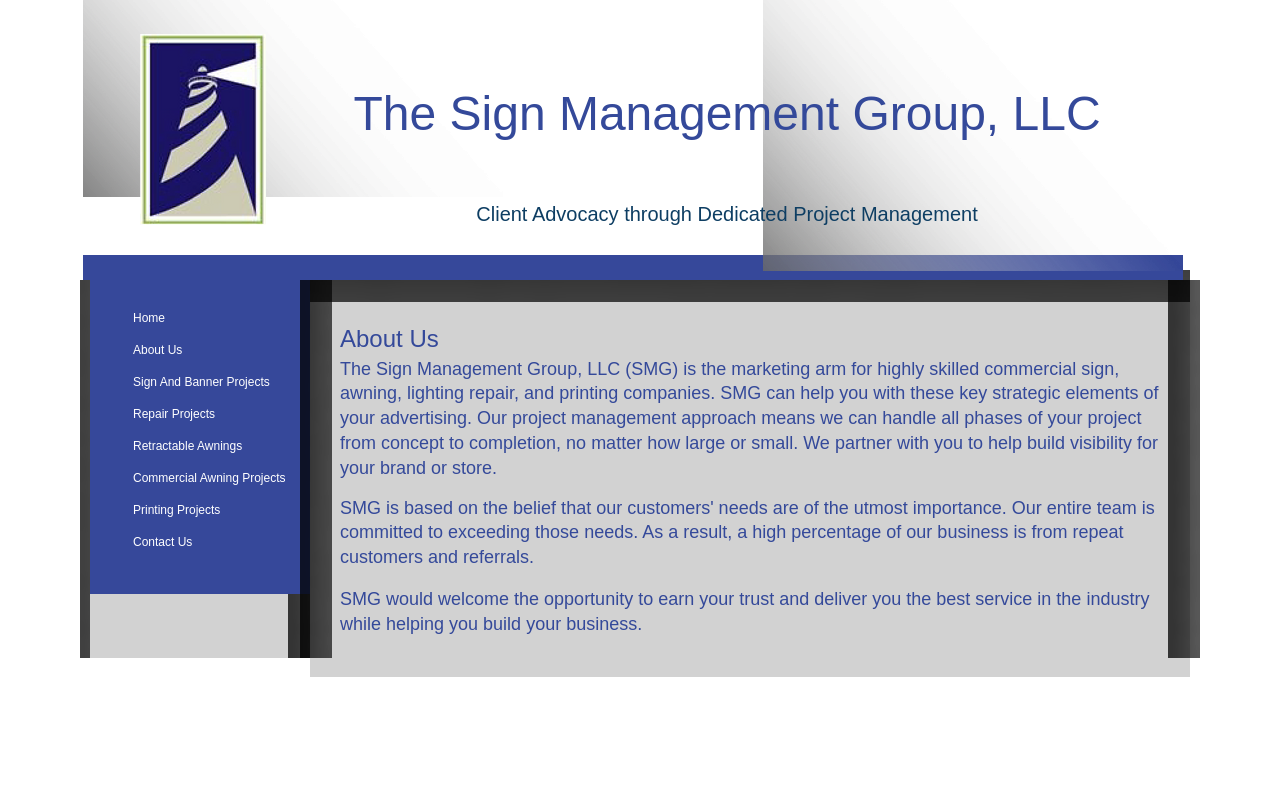Based on the element description, predict the bounding box coordinates (top-left x, top-left y, bottom-right x, bottom-right y) for the UI element in the screenshot: All MLS Properties for Sale

None